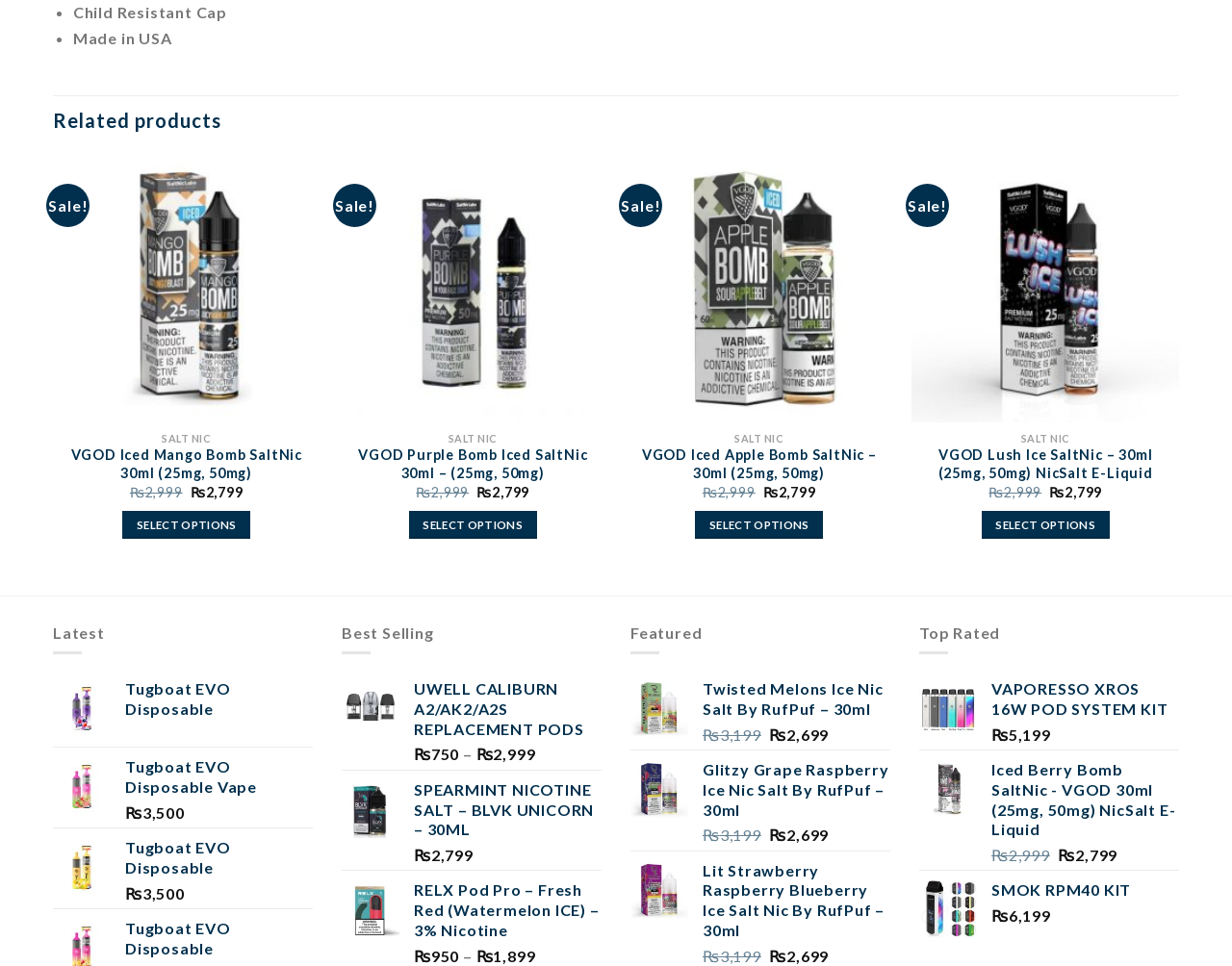Select the bounding box coordinates of the element I need to click to carry out the following instruction: "read the blog detail".

None